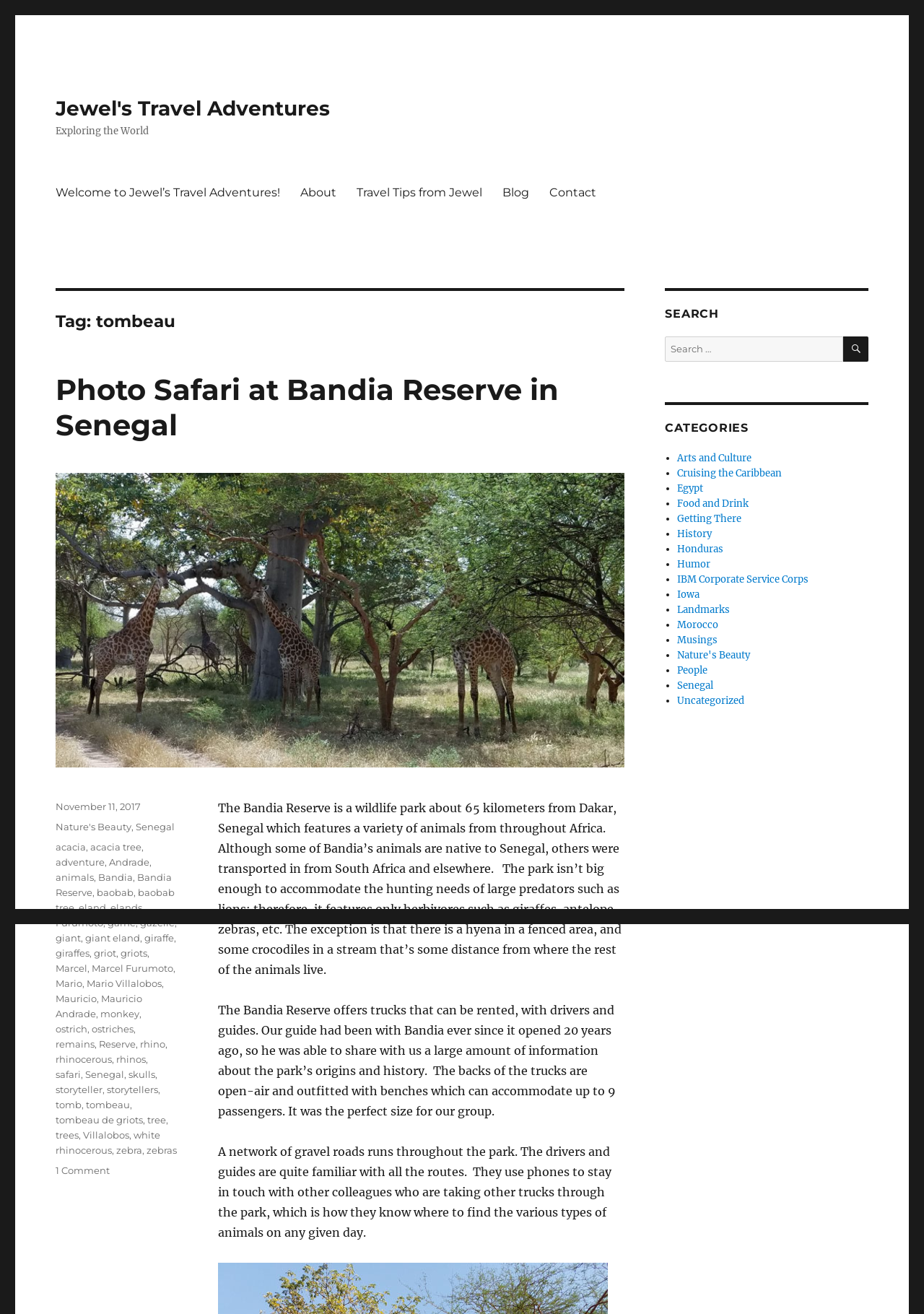Provide a brief response in the form of a single word or phrase:
How do the drivers and guides in the Bandia Reserve communicate with each other?

Using phones